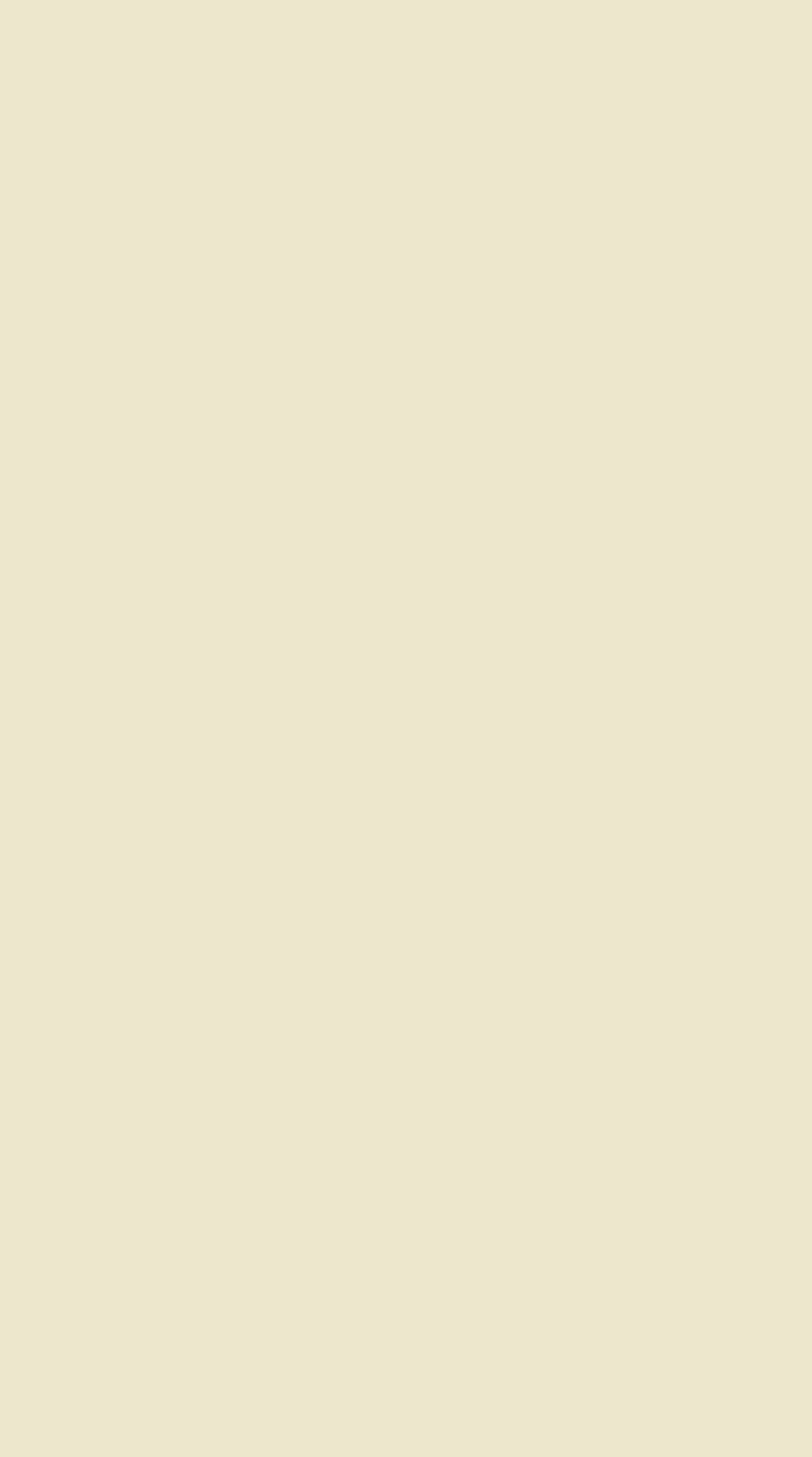Predict the bounding box of the UI element based on the description: "Apple Valley Heating". The coordinates should be four float numbers between 0 and 1, formatted as [left, top, right, bottom].

[0.075, 0.527, 0.56, 0.561]